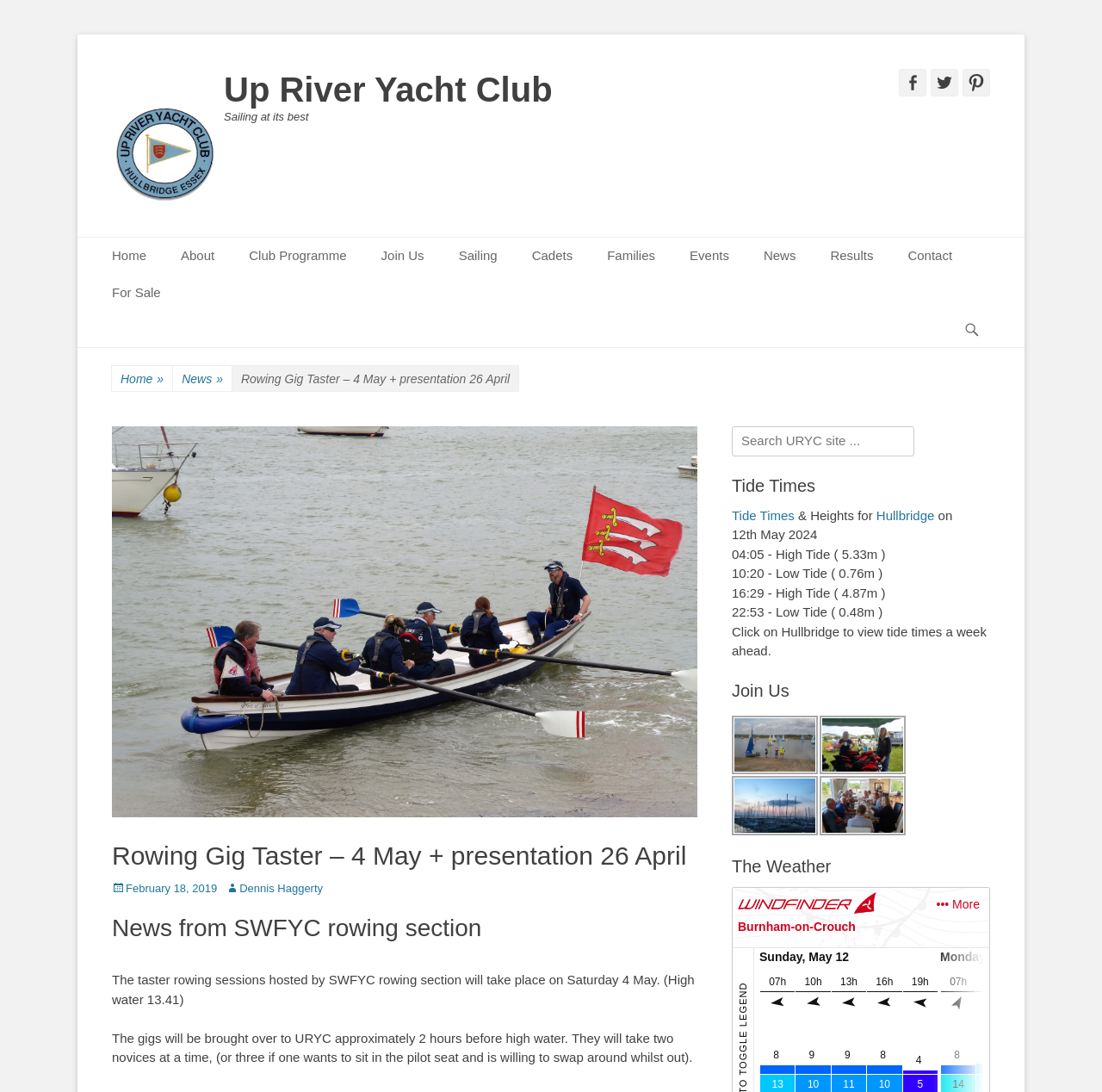Identify the bounding box coordinates of the element to click to follow this instruction: 'Click on the 'Facebook' link'. Ensure the coordinates are four float values between 0 and 1, provided as [left, top, right, bottom].

[0.816, 0.063, 0.841, 0.088]